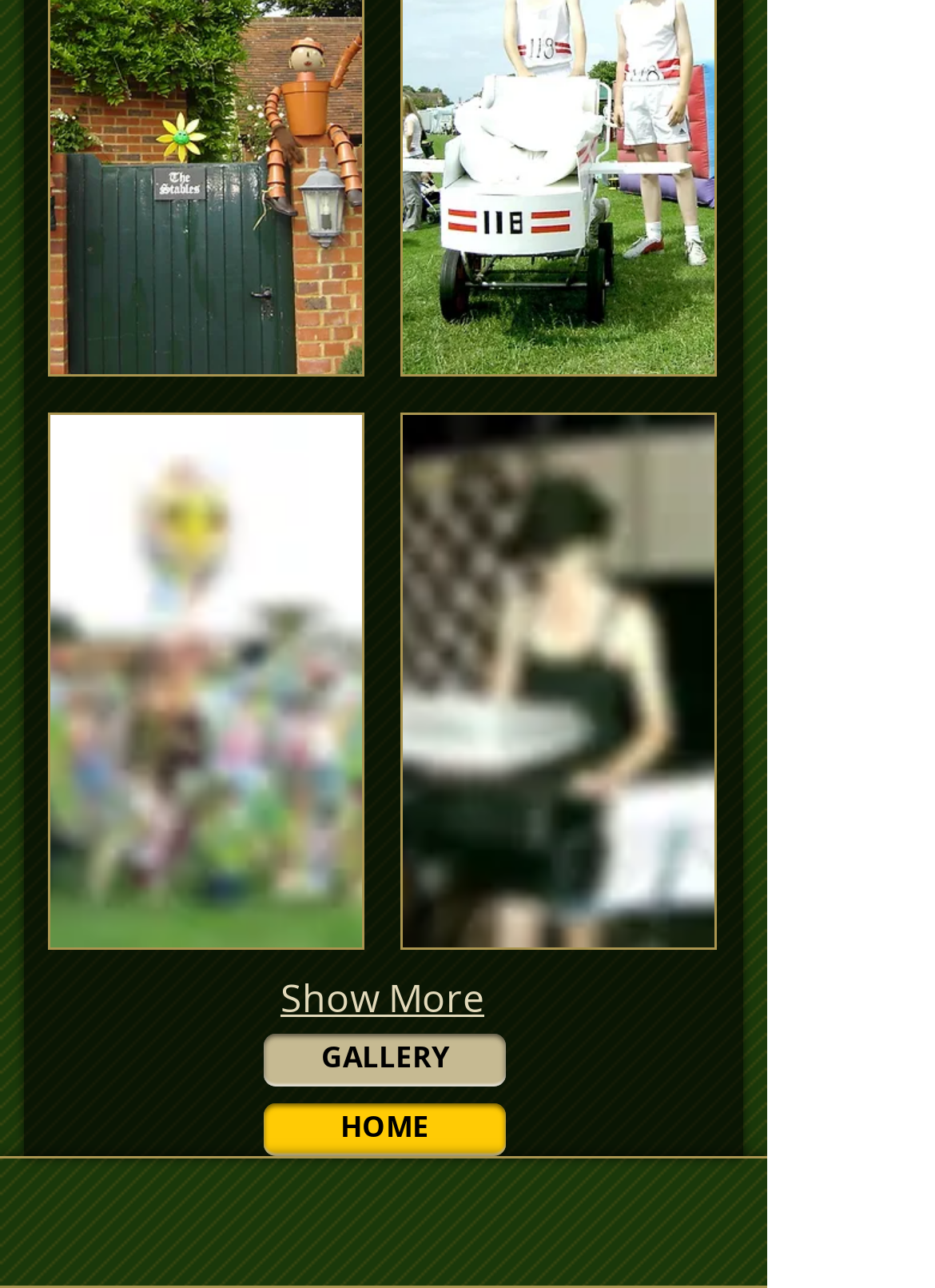How many images are on the page?
Refer to the screenshot and respond with a concise word or phrase.

2